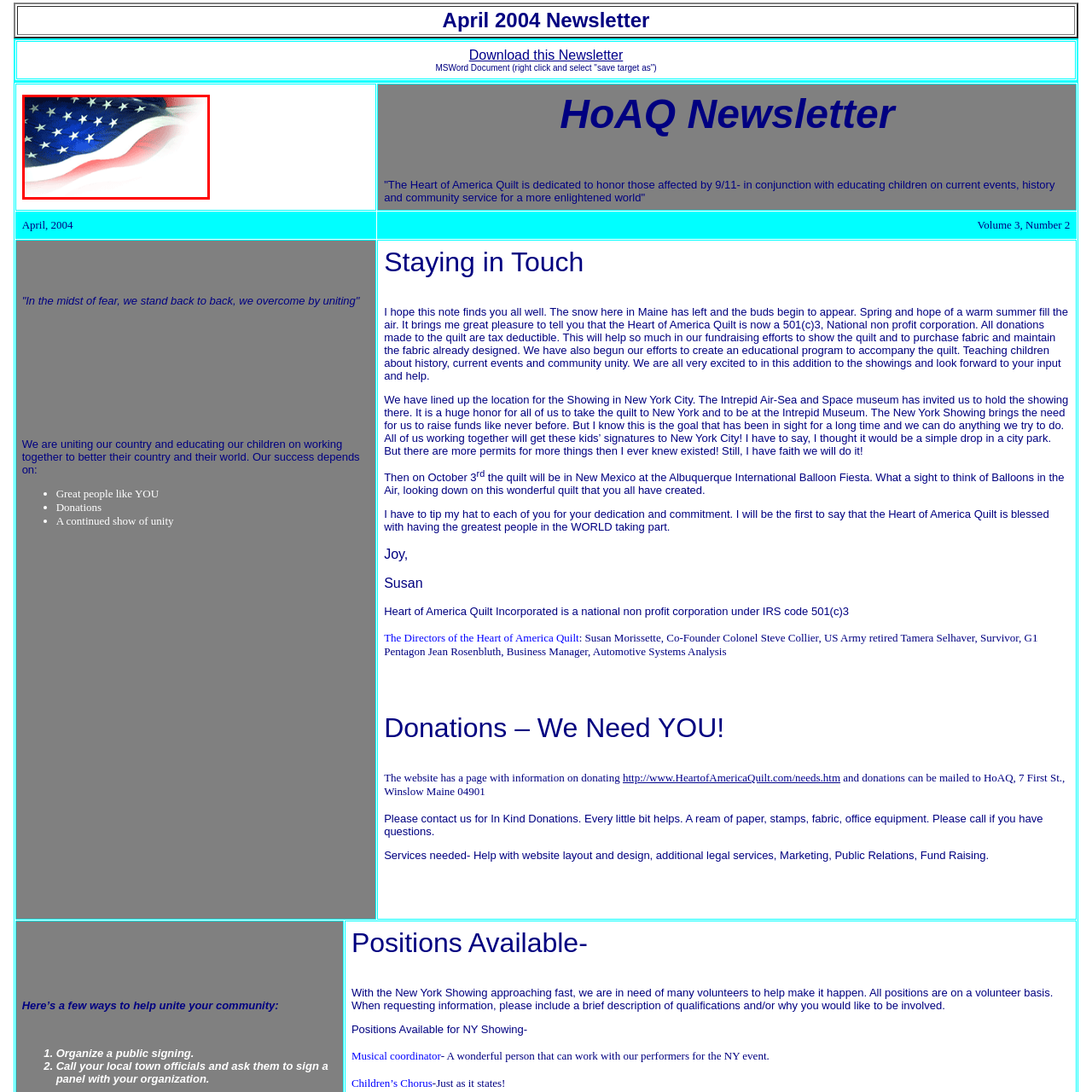Refer to the image enclosed in the red bounding box, then answer the following question in a single word or phrase: What is the blue field adorned with?

White stars